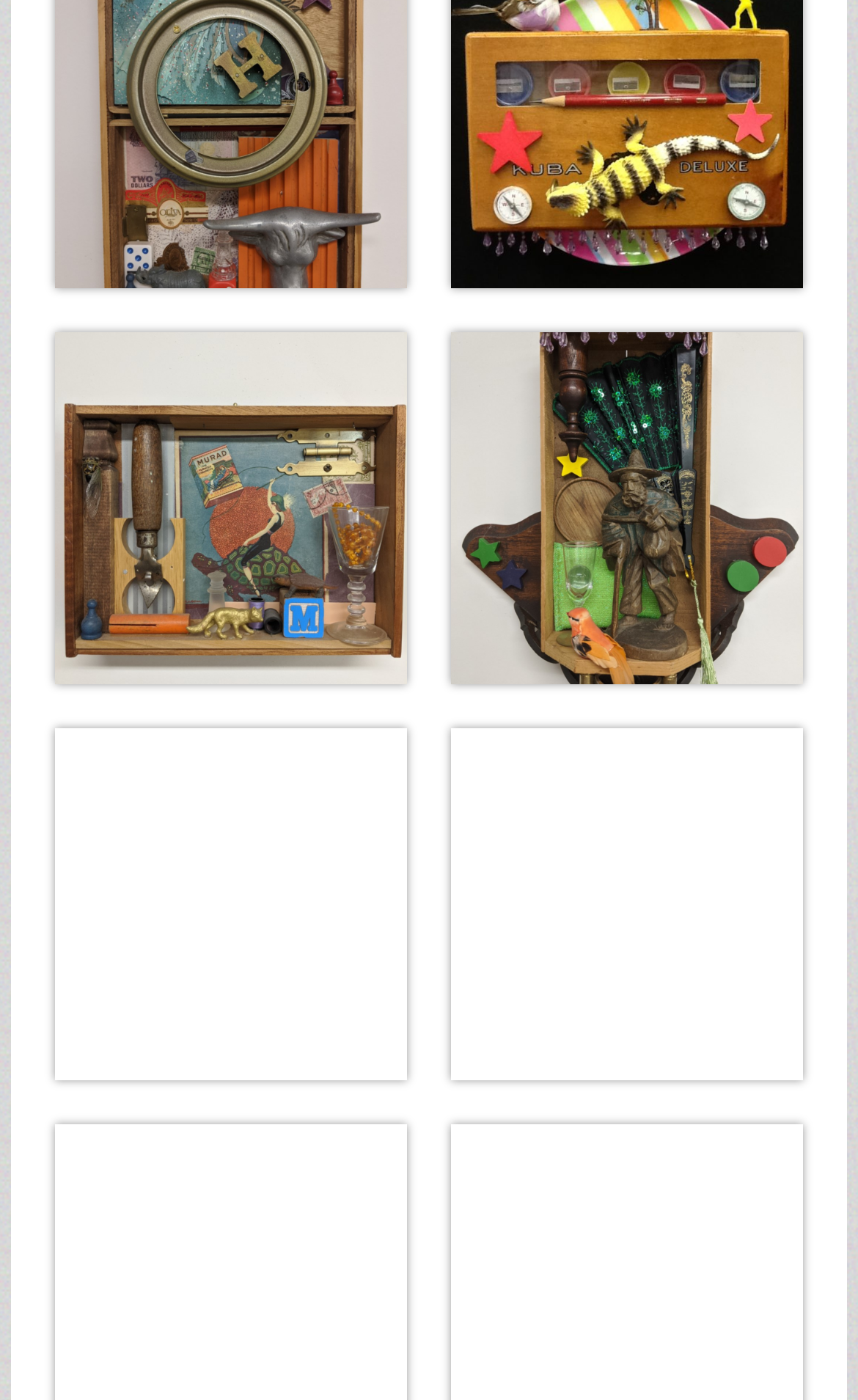Refer to the screenshot and answer the following question in detail:
How many products have a height of 13h?

After examining the webpage, I found that only one product, 'The Journey', has a height of 13h, as indicated by the link 'The Journey | 13w x 13h x 5d'.